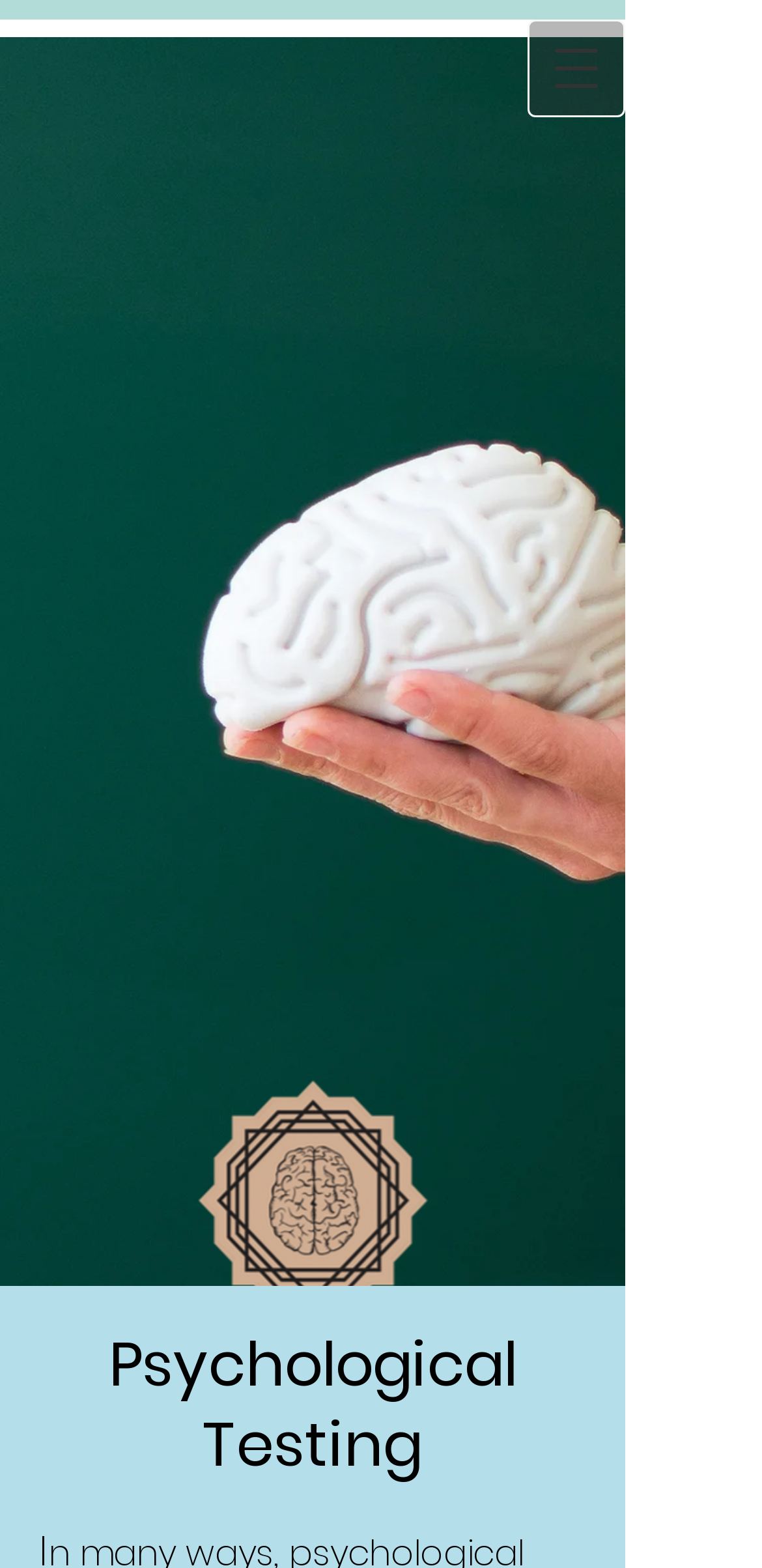Given the following UI element description: "aria-label="Open navigation menu"", find the bounding box coordinates in the webpage screenshot.

[0.692, 0.012, 0.821, 0.075]